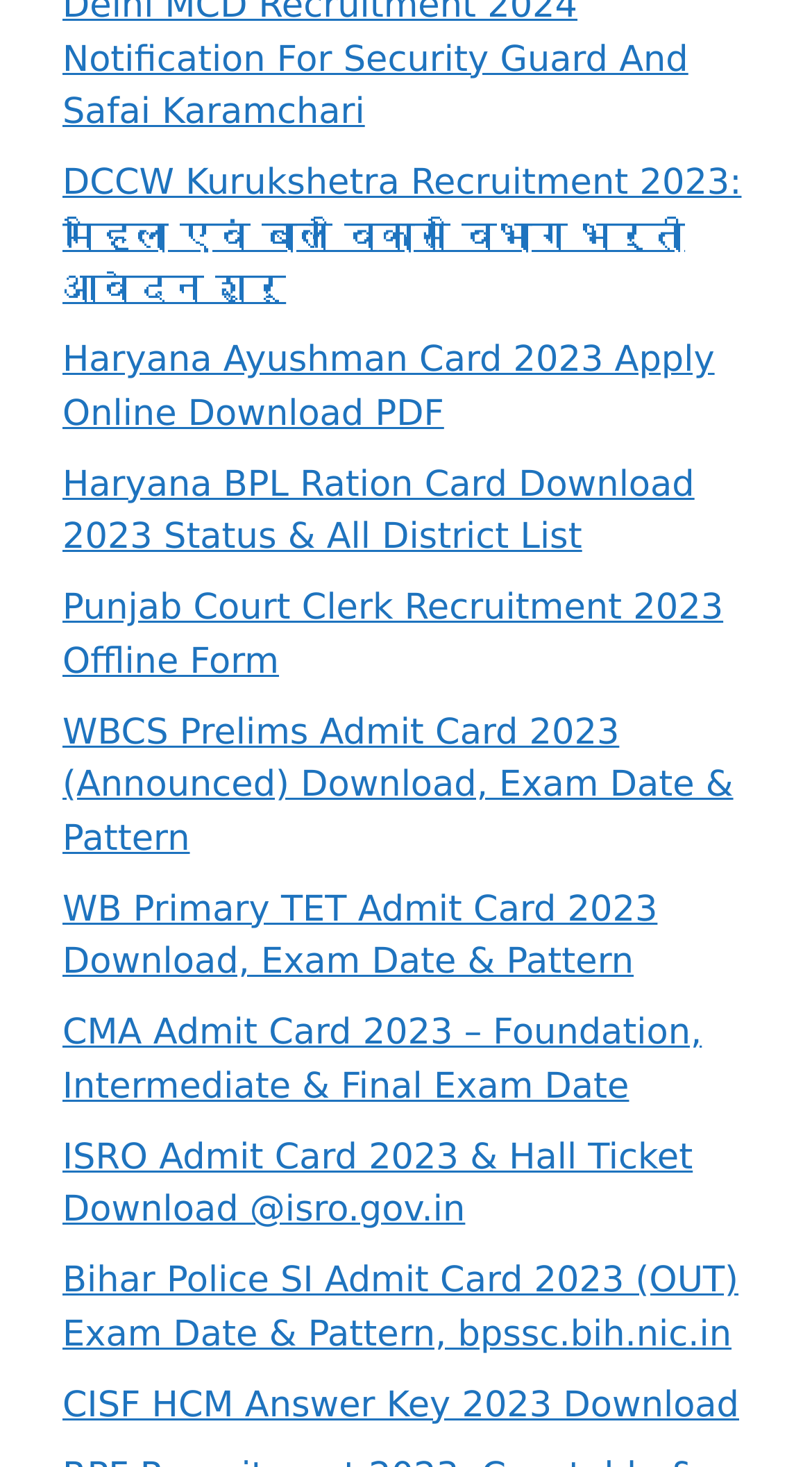What is the topic of the link with the text 'Haryana Ayushman Card 2023 Apply Online Download PDF'?
Offer a detailed and exhaustive answer to the question.

The link with the text 'Haryana Ayushman Card 2023 Apply Online Download PDF' is related to applying for Ayushman Card in Haryana, which is a health insurance scheme.